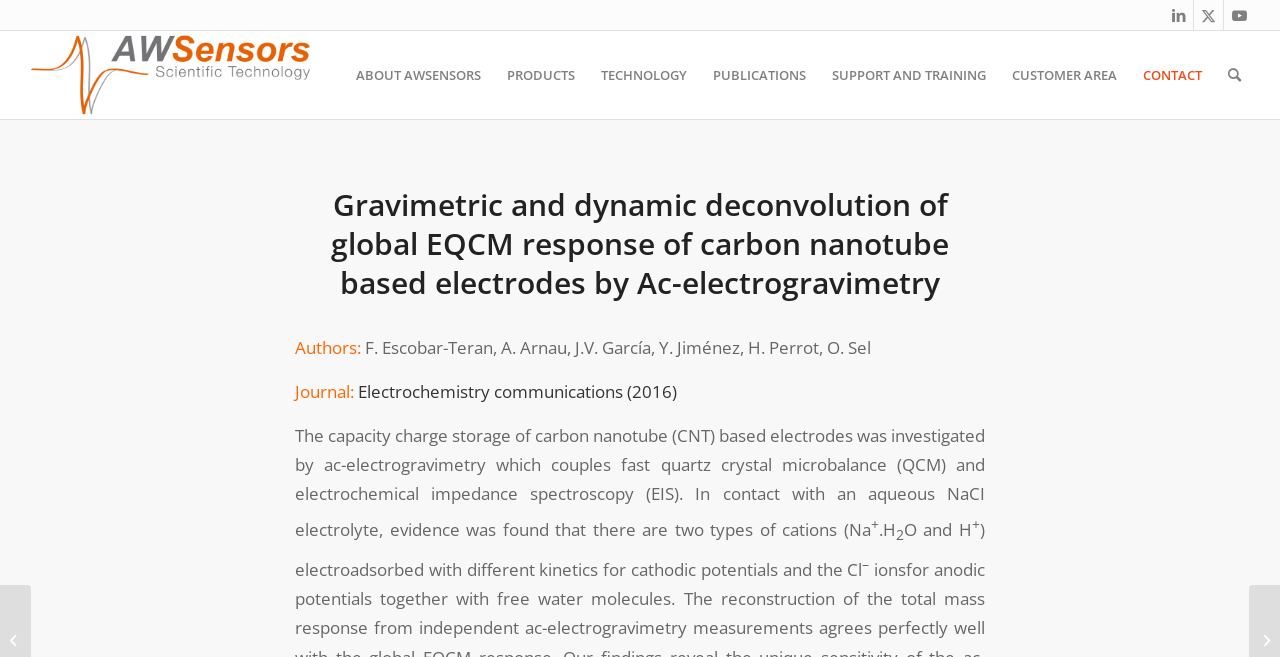Determine the bounding box coordinates for the region that must be clicked to execute the following instruction: "Click on the LinkedIn link".

[0.91, 0.0, 0.932, 0.046]